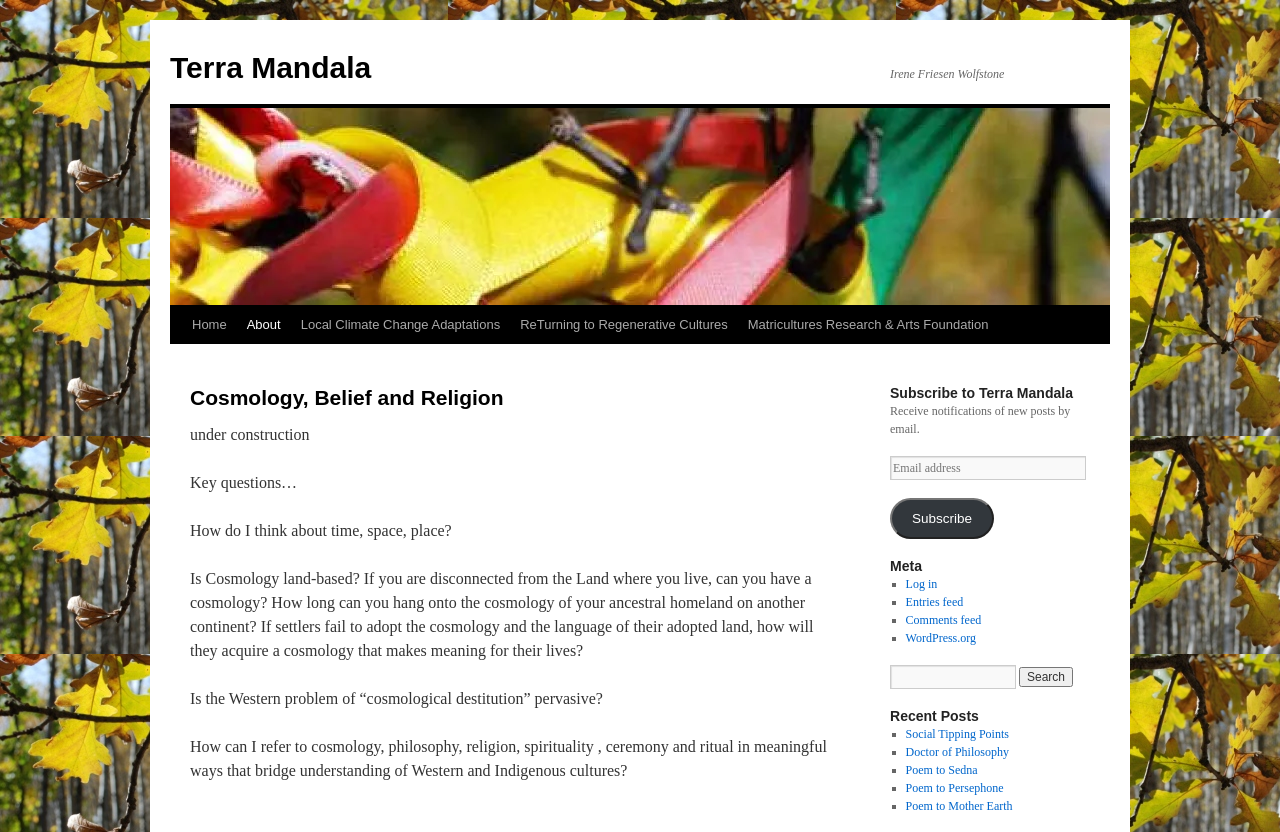Provide the bounding box coordinates of the area you need to click to execute the following instruction: "Log in to the website".

[0.707, 0.694, 0.732, 0.71]